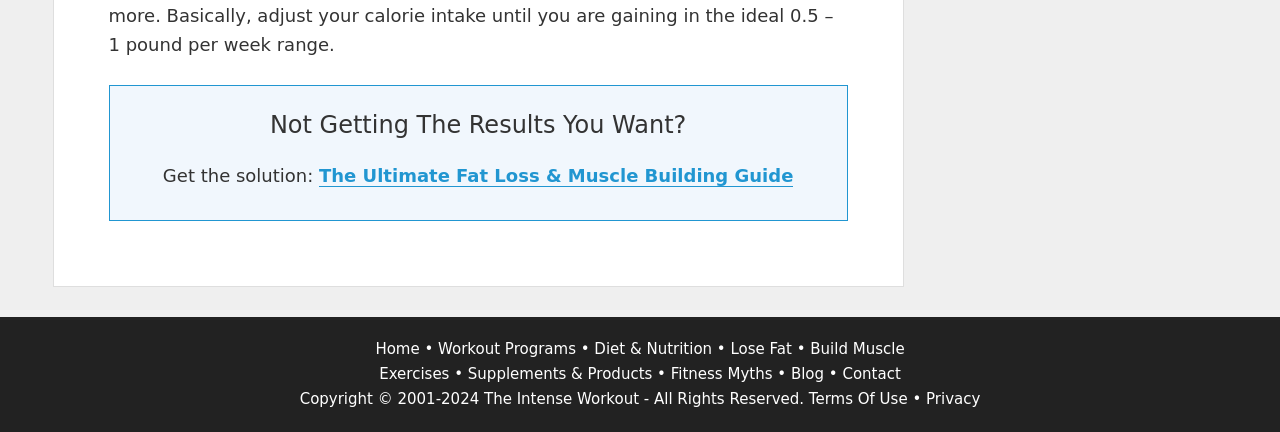Please specify the coordinates of the bounding box for the element that should be clicked to carry out this instruction: "View 'Workout Programs'". The coordinates must be four float numbers between 0 and 1, formatted as [left, top, right, bottom].

[0.342, 0.788, 0.45, 0.829]